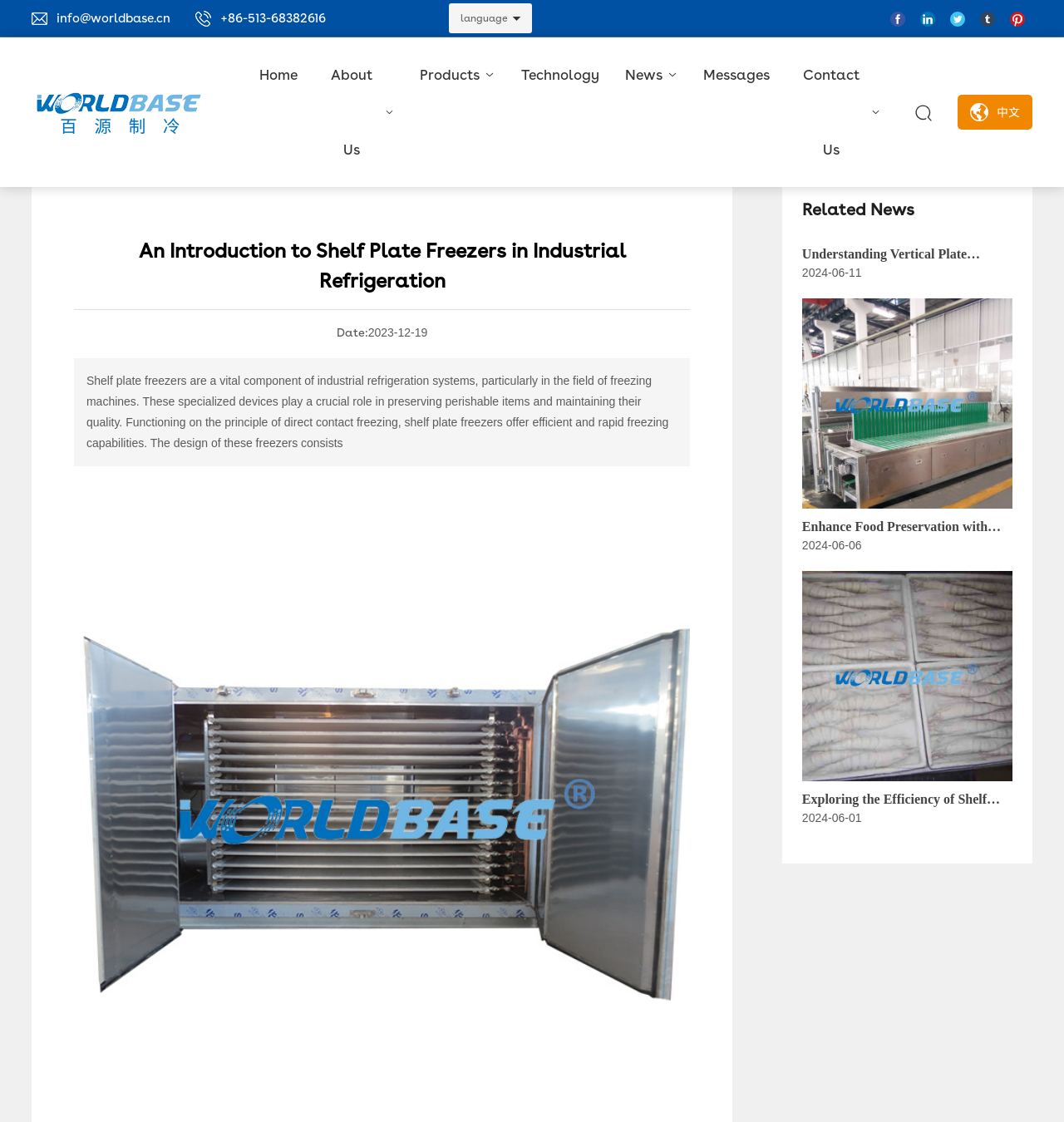What is the topic of the article on the webpage?
Using the image, provide a concise answer in one word or a short phrase.

Shelf plate freezers